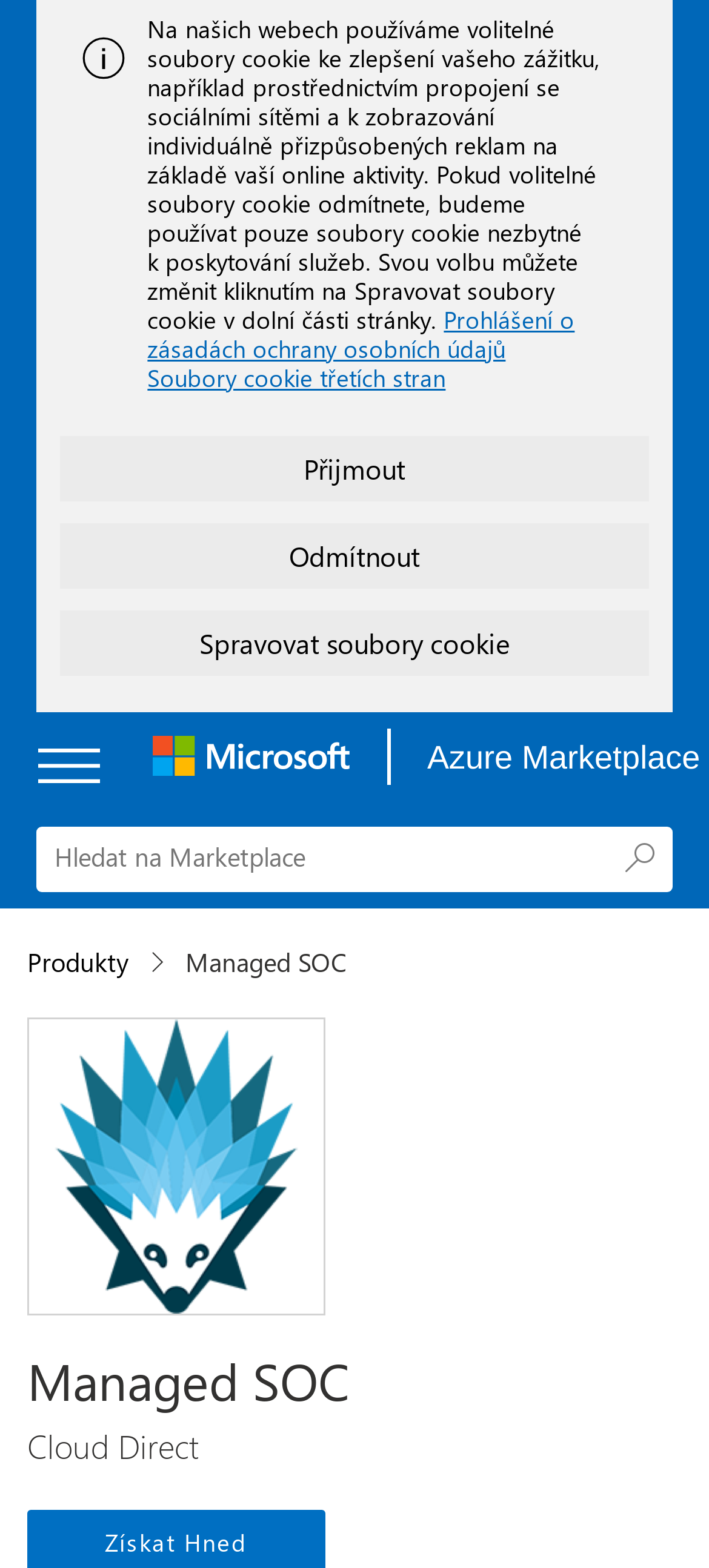Bounding box coordinates are specified in the format (top-left x, top-left y, bottom-right x, bottom-right y). All values are floating point numbers bounded between 0 and 1. Please provide the bounding box coordinate of the region this sentence describes: Přijmout

[0.085, 0.278, 0.915, 0.32]